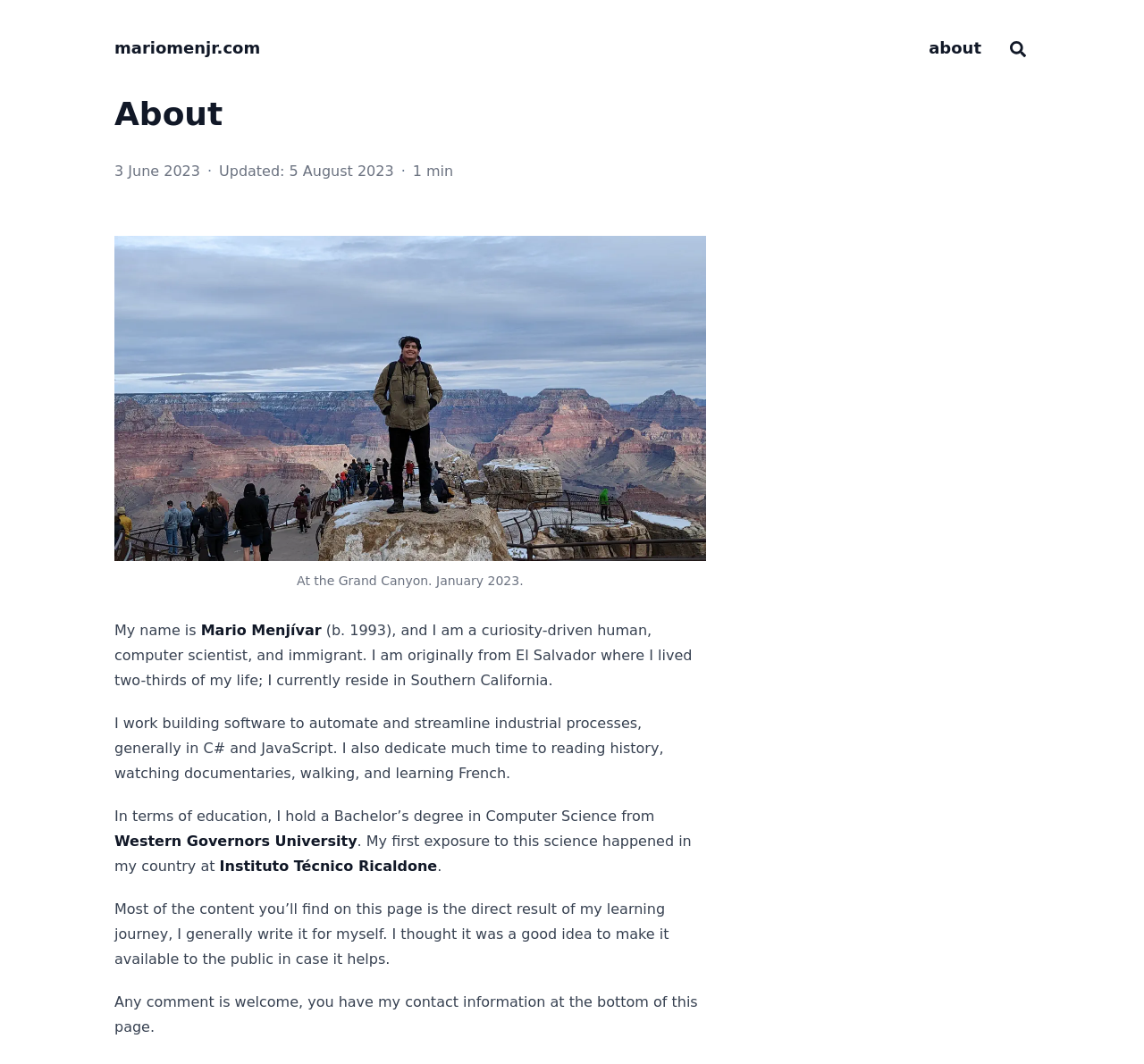Give the bounding box coordinates for the element described by: "Journals".

None